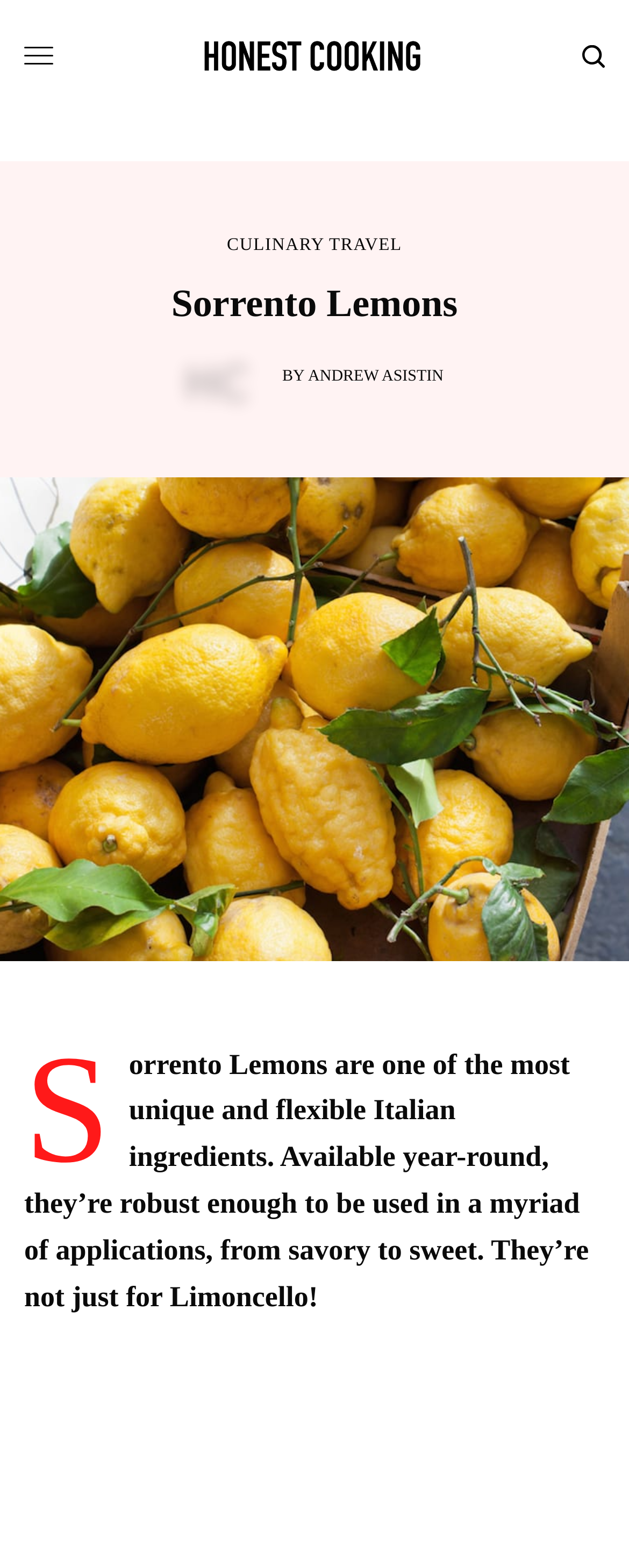Using the information shown in the image, answer the question with as much detail as possible: What is the purpose of Sorrento Lemons?

I found the answer by reading the static text element that describes Sorrento Lemons as 'robust enough to be used in a myriad of applications, from savory to sweet', indicating that they can be used in various ways.